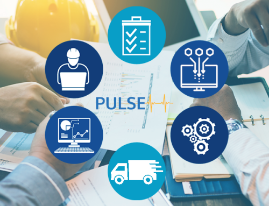Explain the image in a detailed way.

The image prominently features the branding of Lumatrak’s PULSE software, symbolizing a comprehensive solution designed to streamline and enhance supply chain management. Central to the design is the word "PULSE," set against a vibrantly colored background that suggests dynamic progress. Surrounding "PULSE" are various icons representing key functionalities of the software, each crafted within circular designs:

1. **Human Figure**: Signifying personnel management or workforce optimization.
2. **Clipboard with Checkmarks**: Indicating task management or compliance monitoring.
3. **Computer with Network Connections**: Representing data analytics and digital integration.
4. **Graph on a Computer Screen**: Emphasizing performance metrics and reporting capabilities.
5. **Truck Icon**: Highlighting logistics and transportation management.
6. **Gear Icons**: Suggesting automation and operational efficiency.

The overall aesthetic combines modern visuals with functional elements, demonstrating Lumatrak's commitment to integrating various processes, systems, and communications throughout the procurement and delivery cycle. This visual ensemble encapsulates the essence of making sense of complex operations, ultimately aiding businesses in optimizing their investment from purchase to delivery.